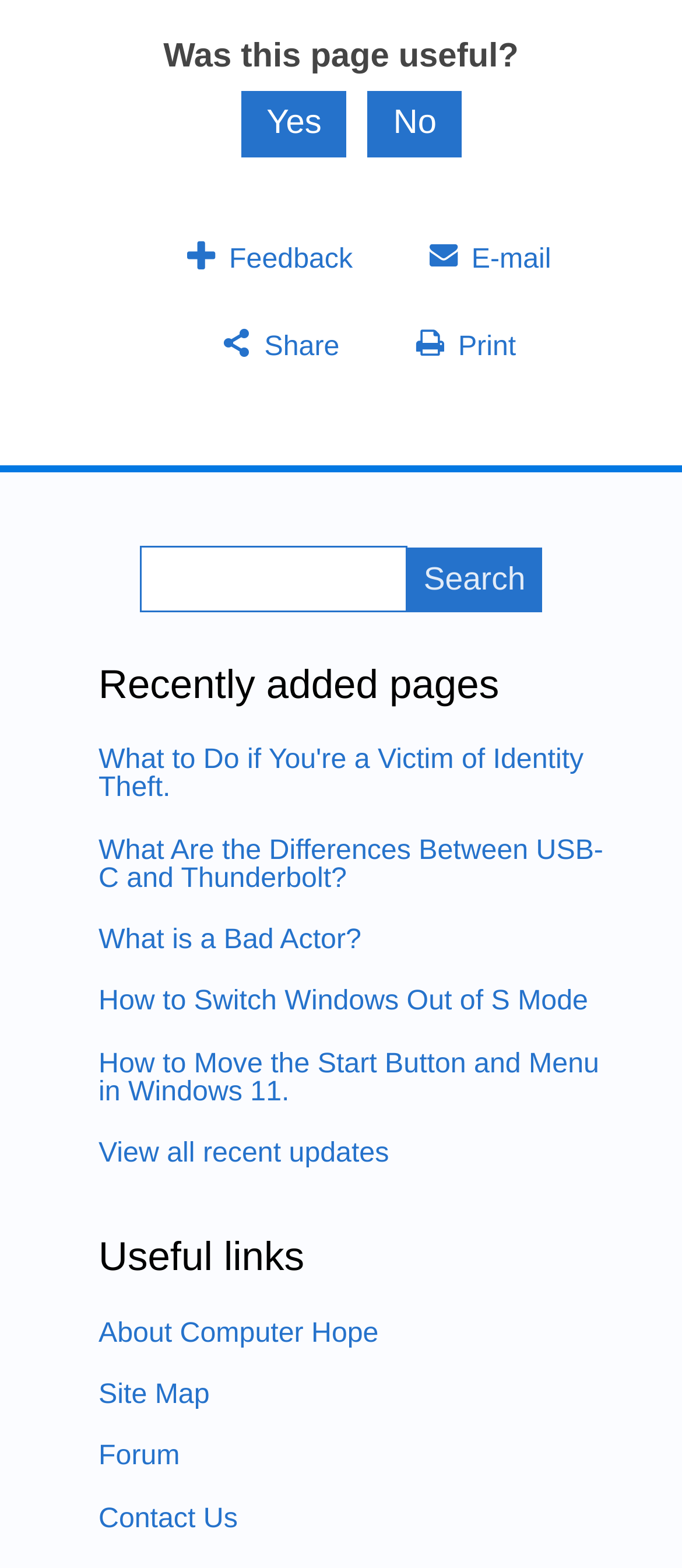Could you find the bounding box coordinates of the clickable area to complete this instruction: "Search for something"?

[0.206, 0.349, 0.598, 0.39]